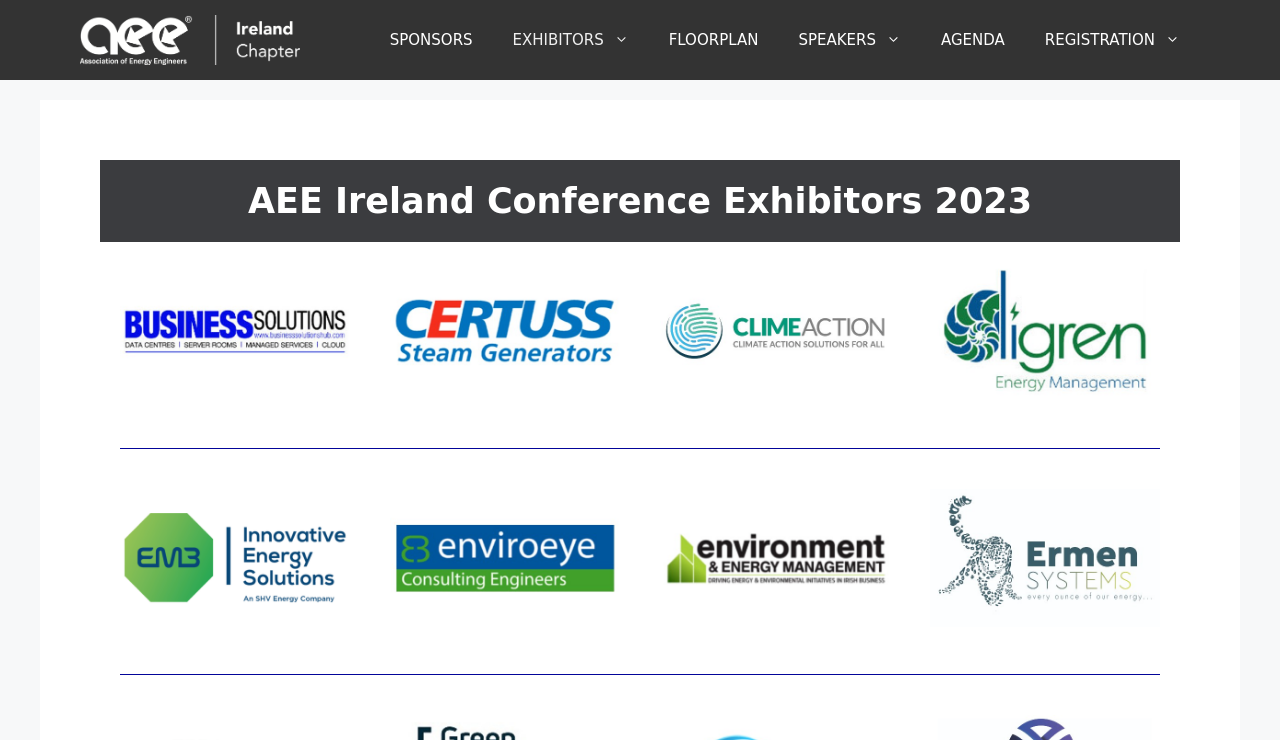Bounding box coordinates are to be given in the format (top-left x, top-left y, bottom-right x, bottom-right y). All values must be floating point numbers between 0 and 1. Provide the bounding box coordinate for the UI element described as: FLOORPLAN

[0.507, 0.014, 0.608, 0.095]